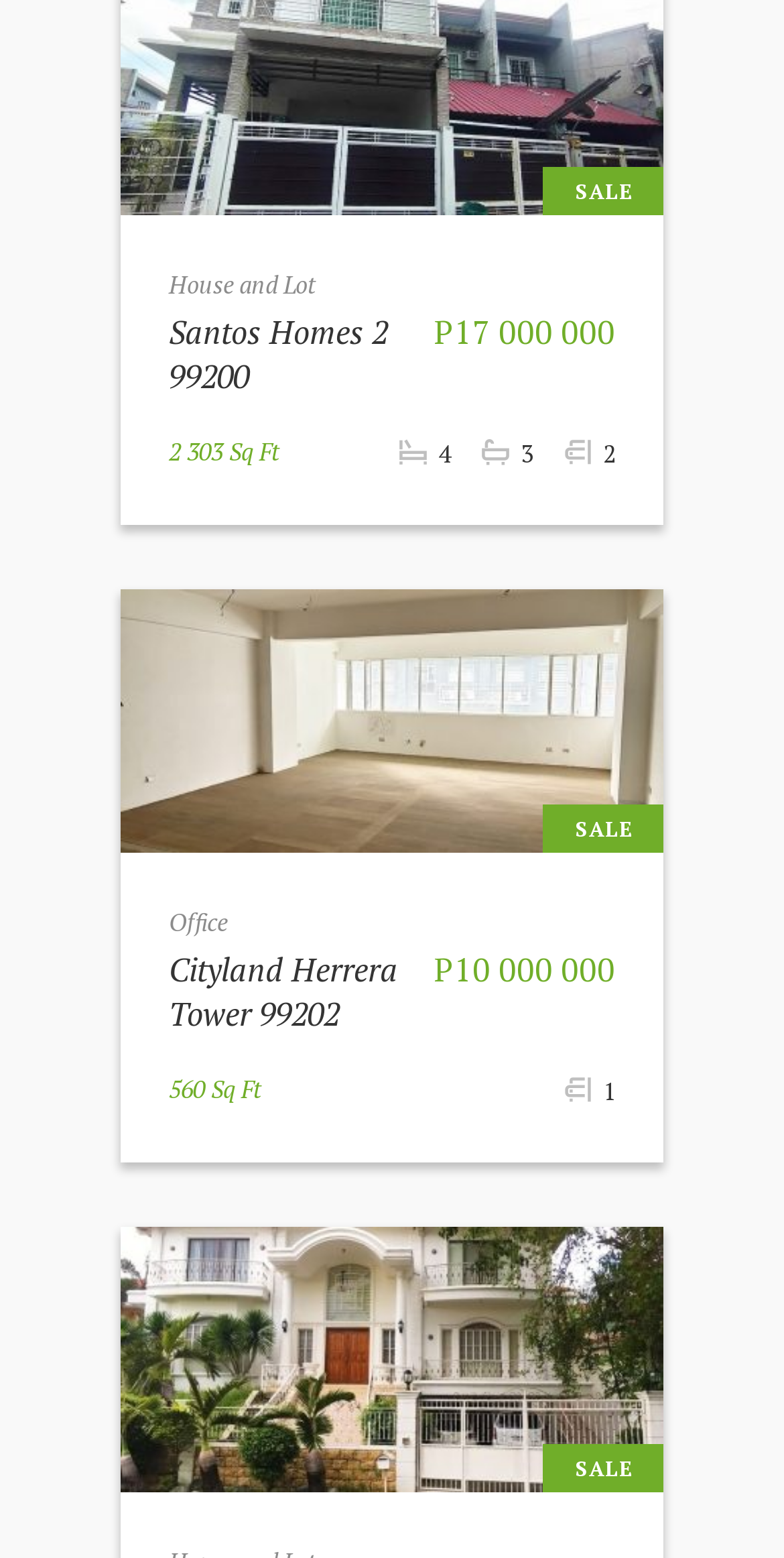What is the size of Ayala Southvale Village 99601?
Based on the image, give a concise answer in the form of a single word or short phrase.

Not specified